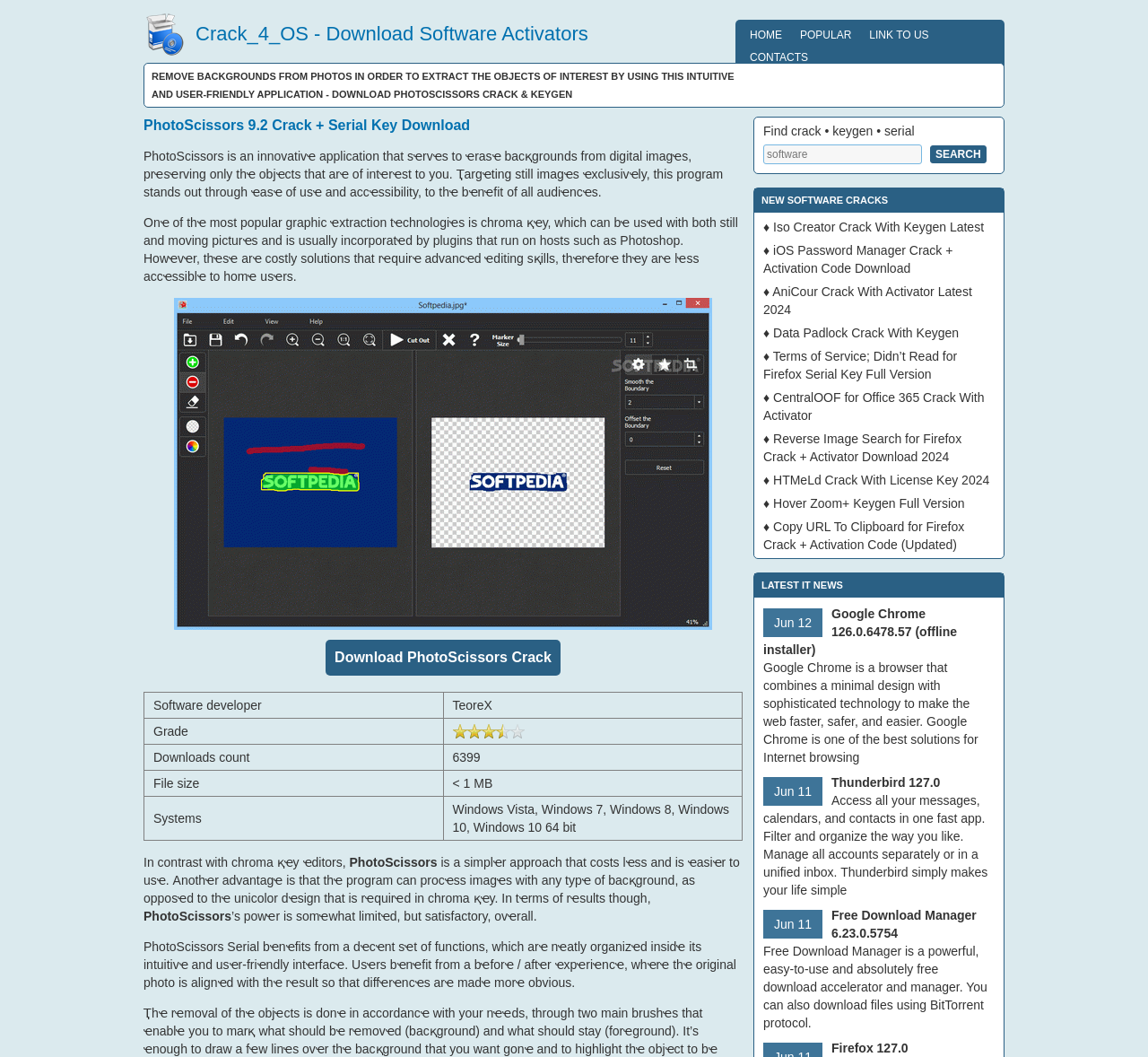Please identify the bounding box coordinates of the element that needs to be clicked to execute the following command: "Click the 'HOME' link". Provide the bounding box using four float numbers between 0 and 1, formatted as [left, top, right, bottom].

[0.645, 0.022, 0.689, 0.043]